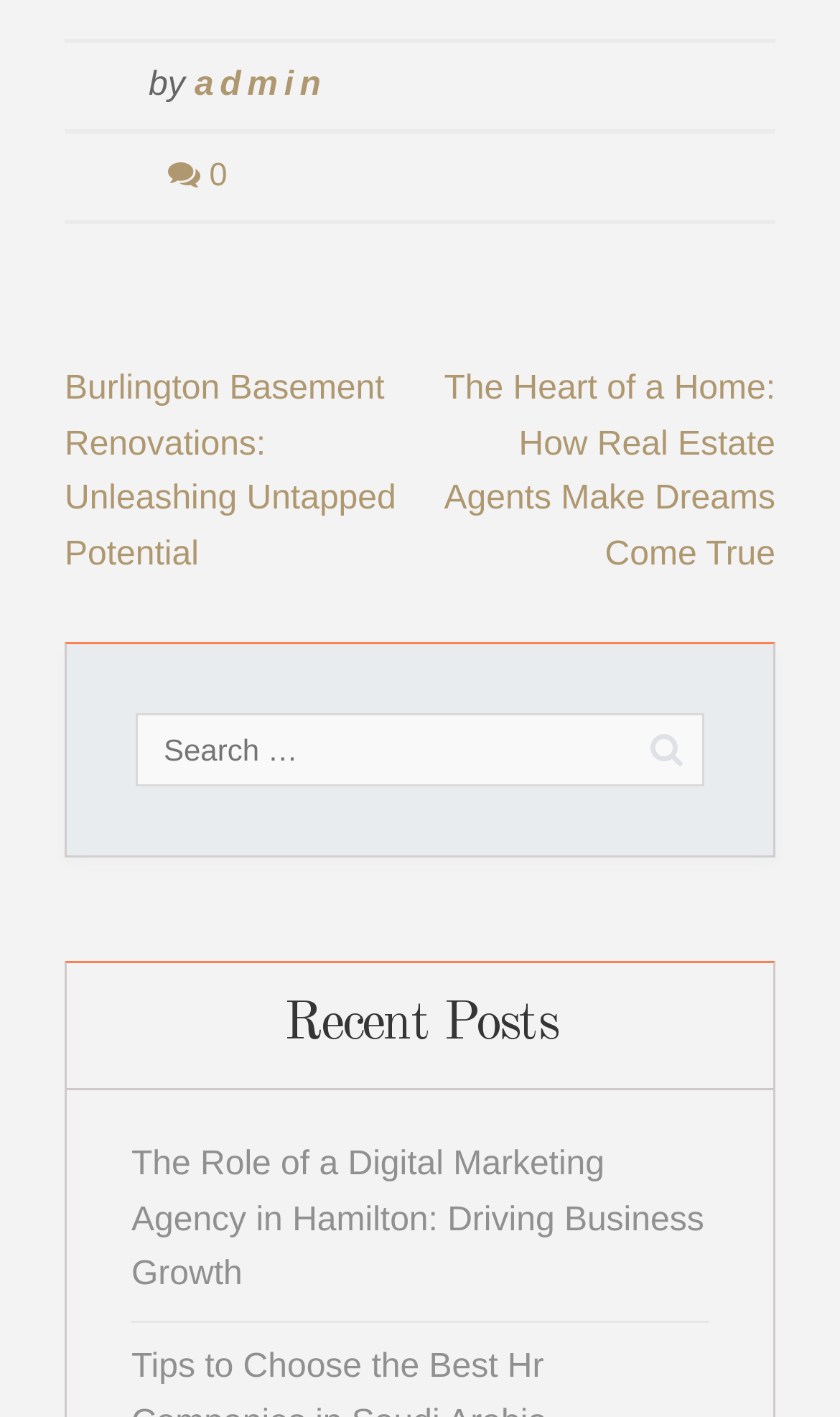How many links are under Recent Posts?
Using the image, respond with a single word or phrase.

1